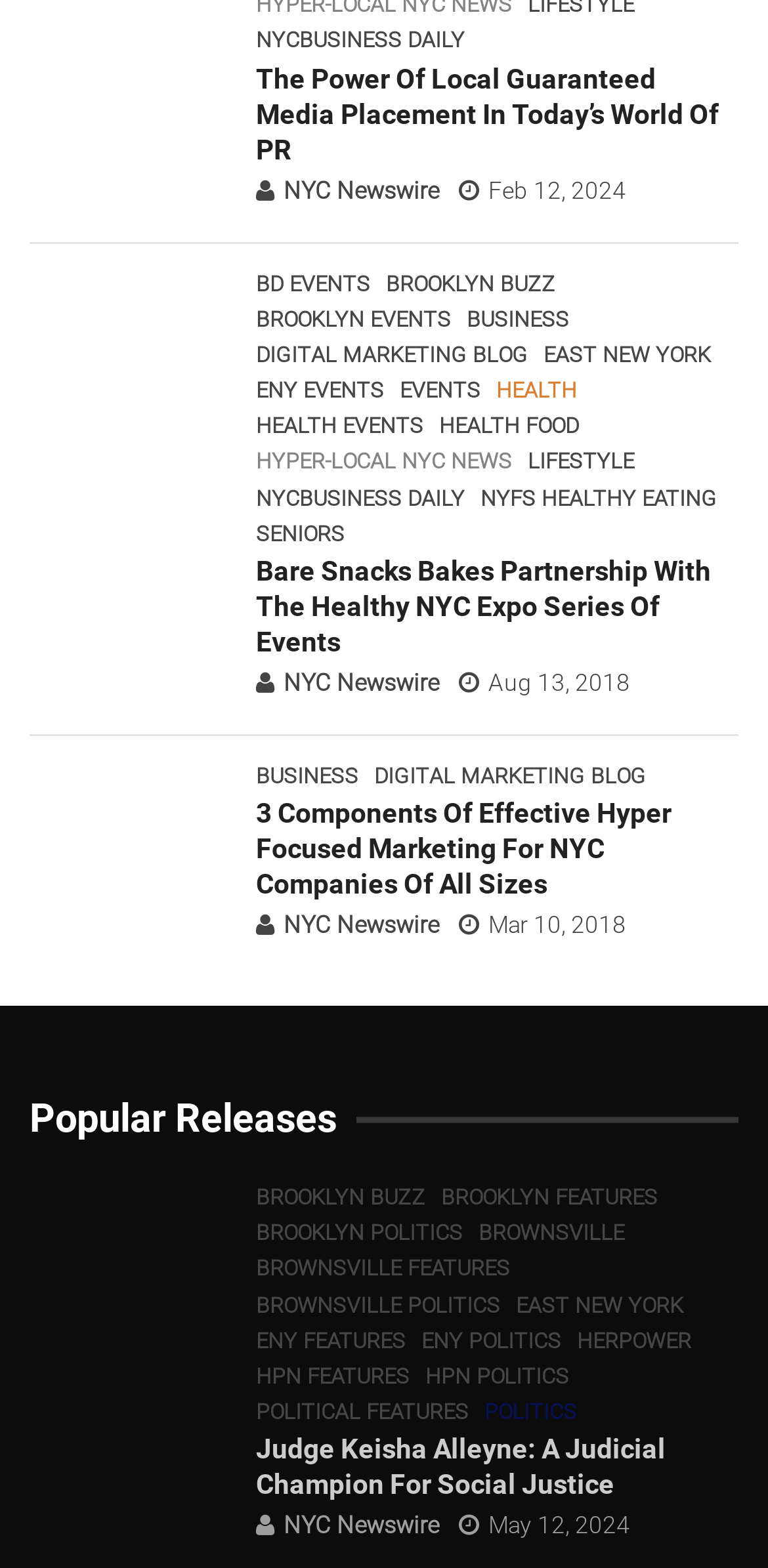Provide the bounding box coordinates of the UI element this sentence describes: "NYC Newswire".

[0.369, 0.964, 0.572, 0.982]